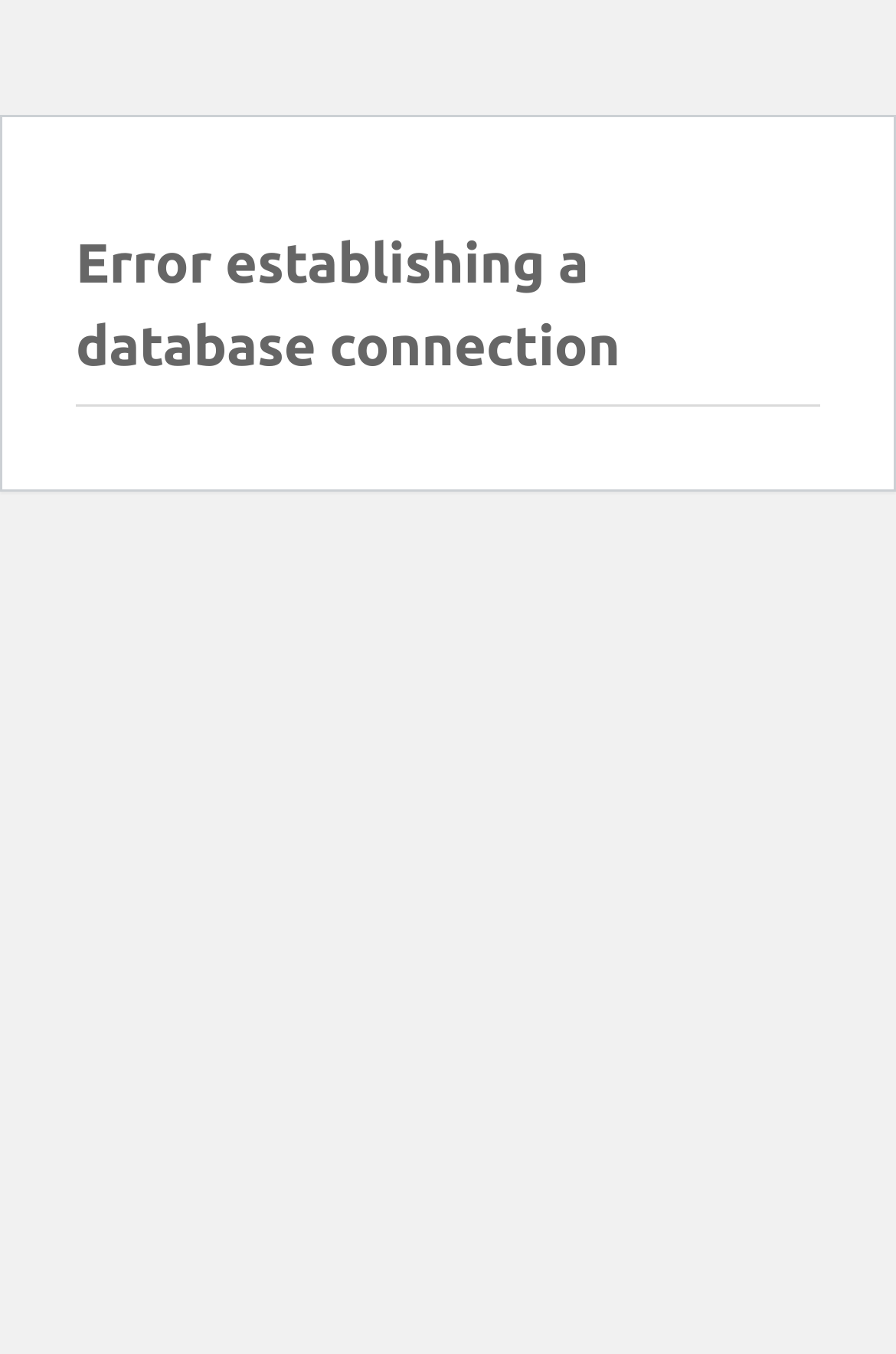Identify the first-level heading on the webpage and generate its text content.

Error establishing a database connection